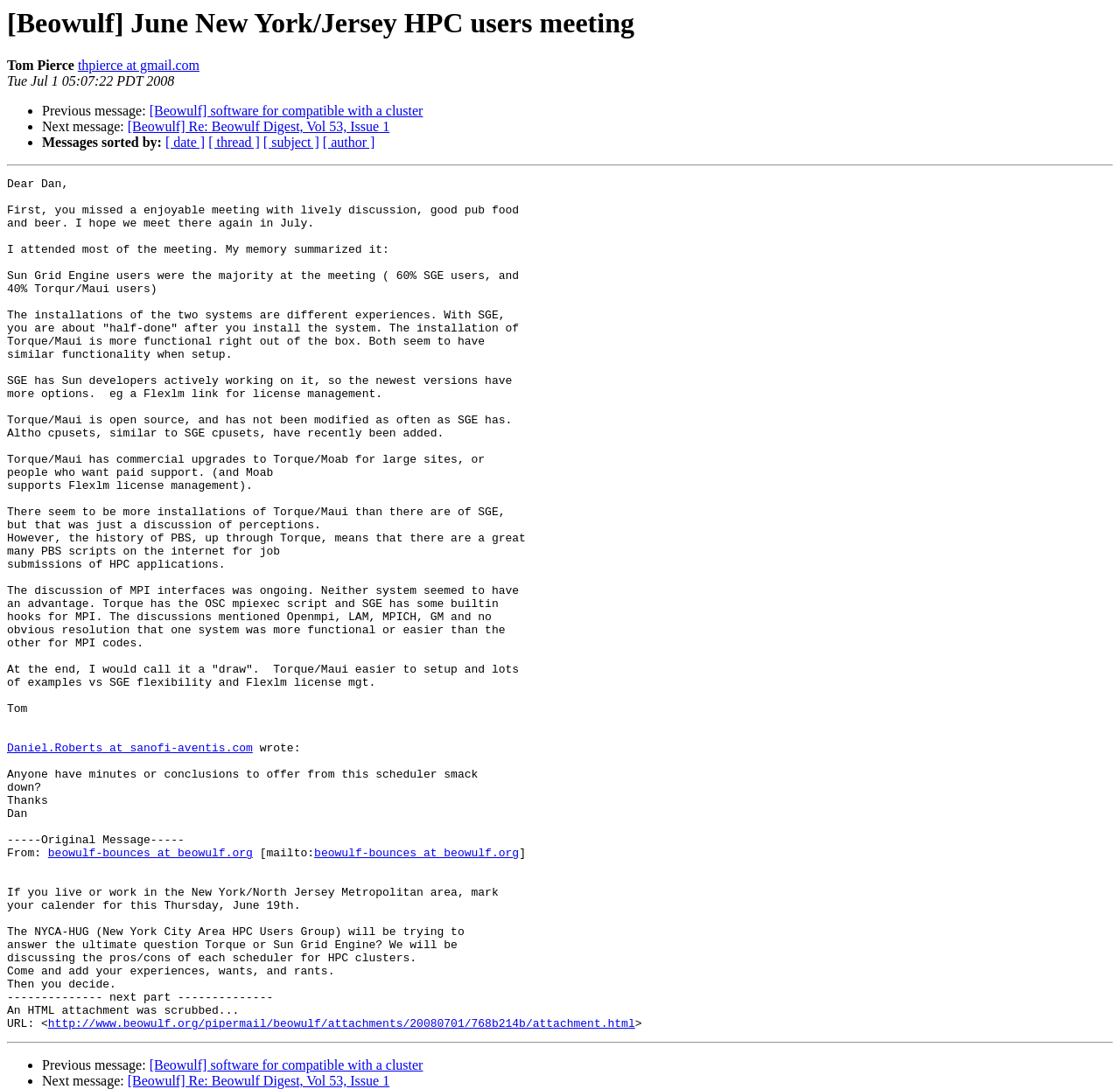Find and provide the bounding box coordinates for the UI element described here: "[ date ]". The coordinates should be given as four float numbers between 0 and 1: [left, top, right, bottom].

[0.148, 0.124, 0.183, 0.138]